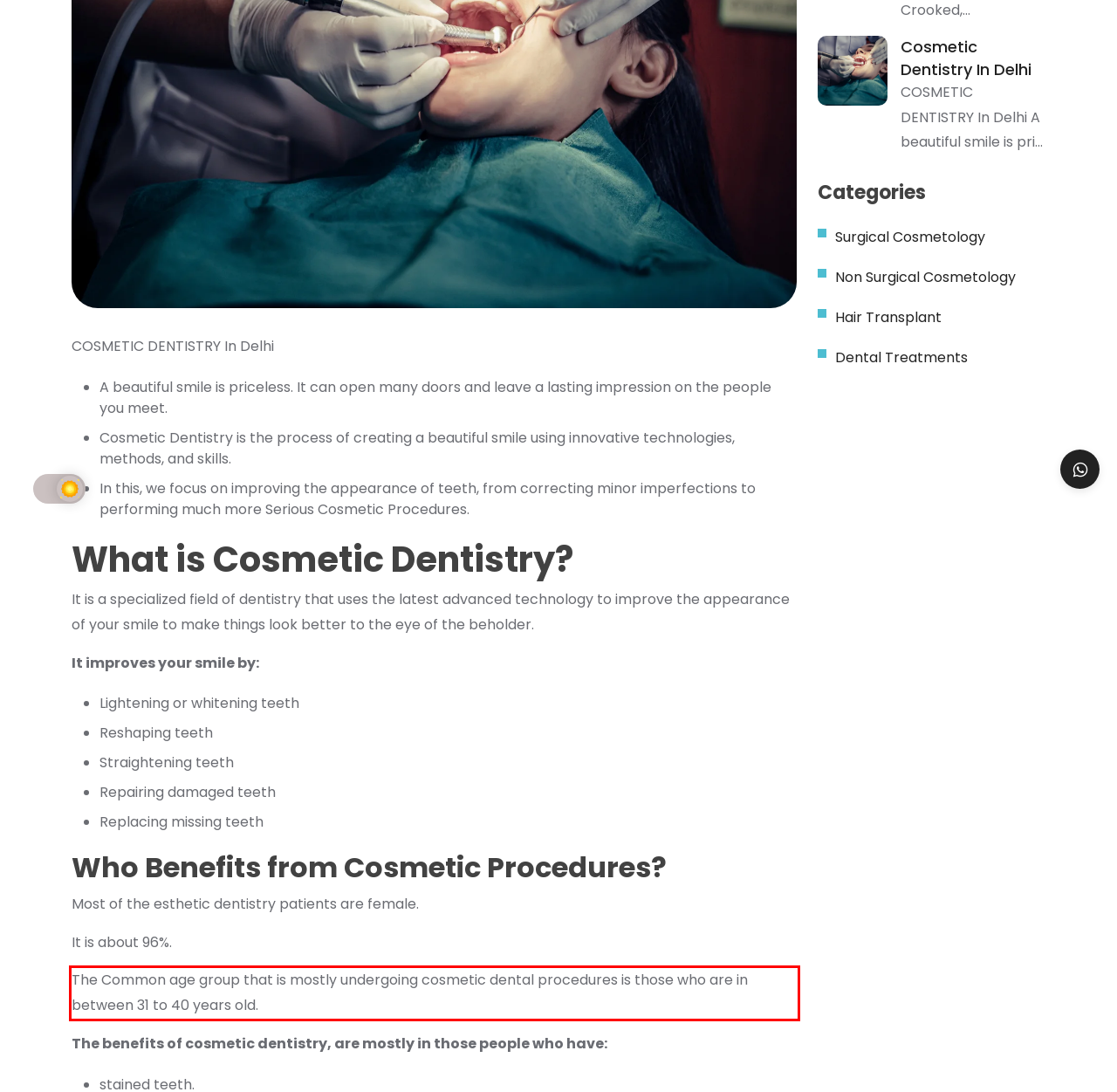Perform OCR on the text inside the red-bordered box in the provided screenshot and output the content.

The Common age group that is mostly undergoing cosmetic dental procedures is those who are in between 31 to 40 years old.